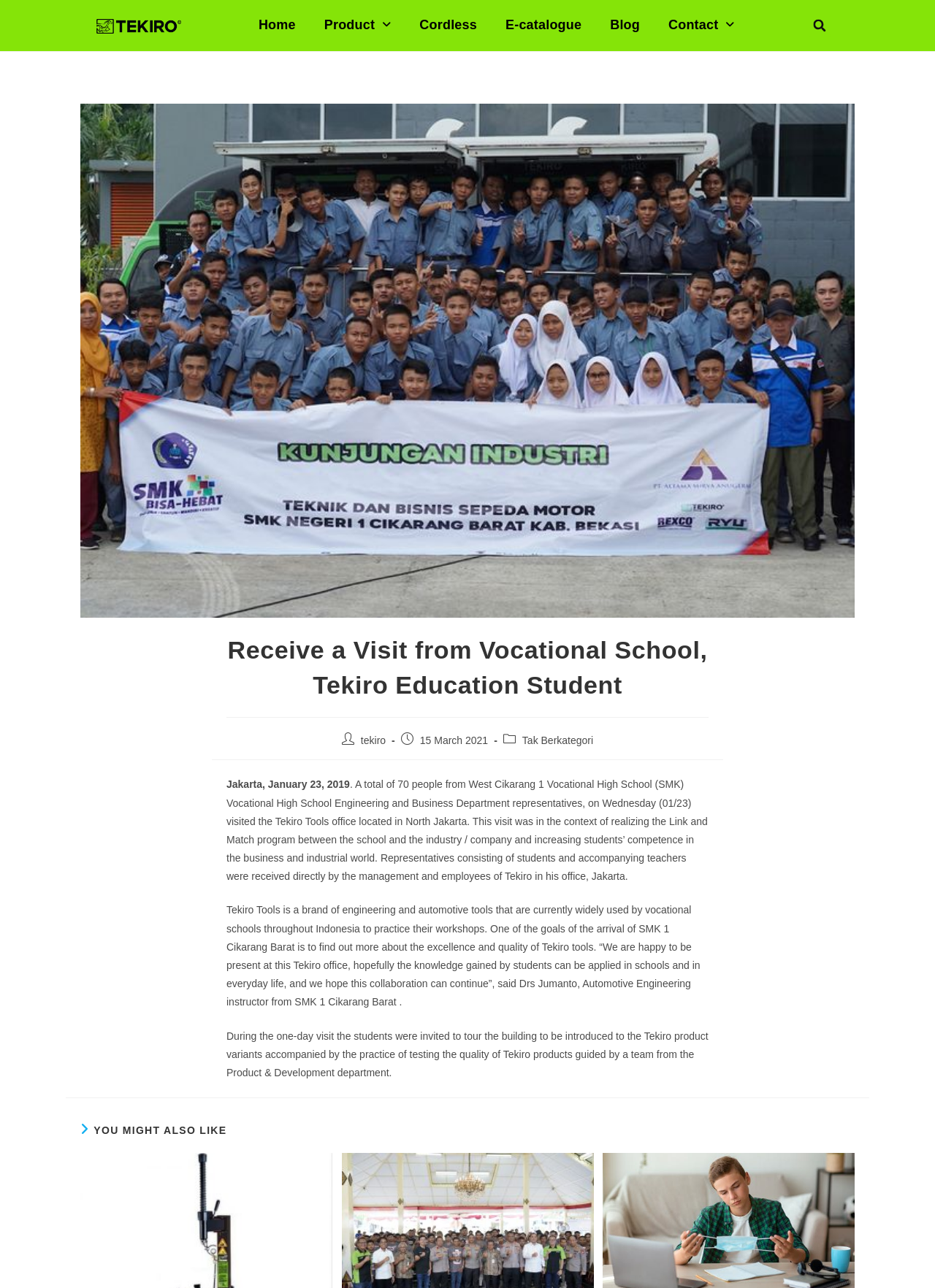Please provide the bounding box coordinates for the element that needs to be clicked to perform the instruction: "Click on the Home link". The coordinates must consist of four float numbers between 0 and 1, formatted as [left, top, right, bottom].

[0.263, 0.014, 0.329, 0.024]